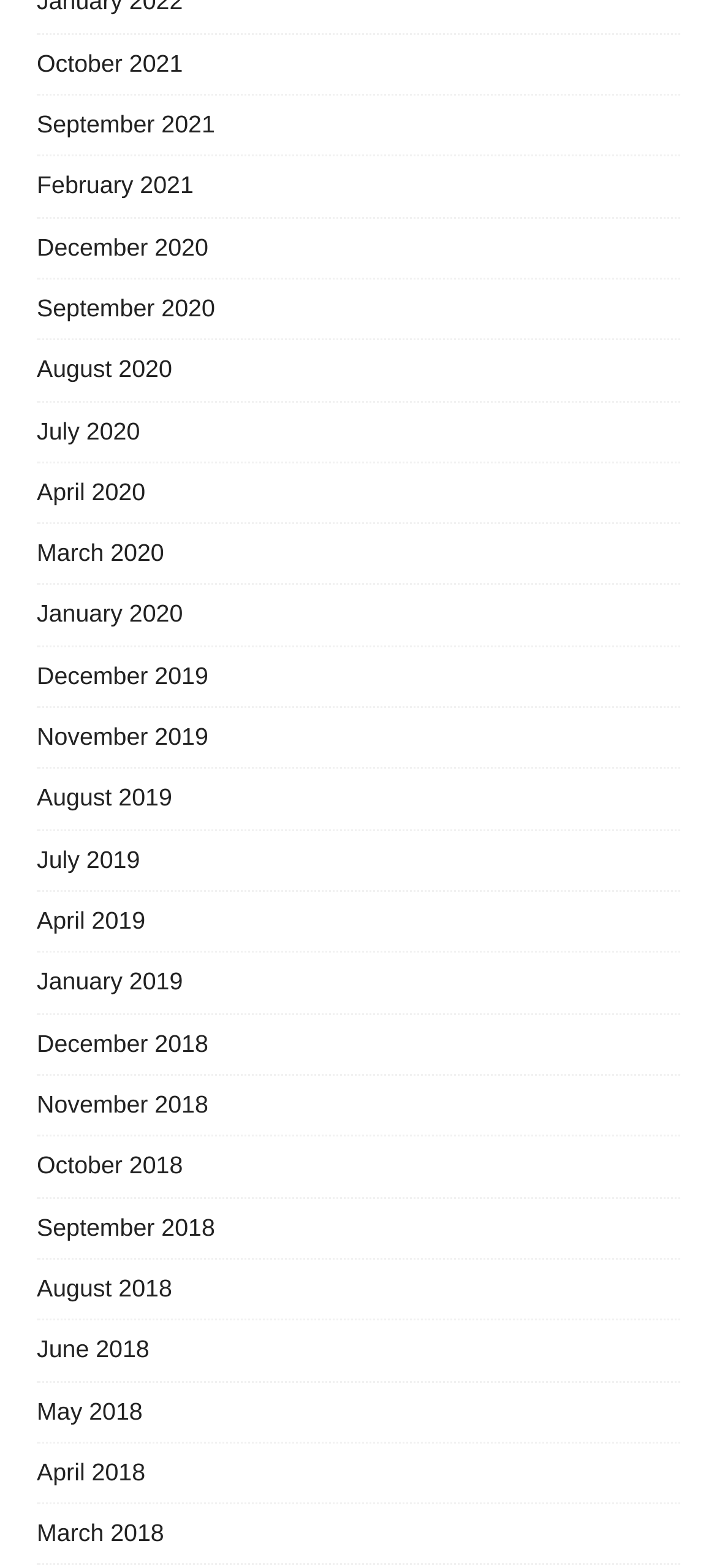How many links are there in total?
Use the image to answer the question with a single word or phrase.

25